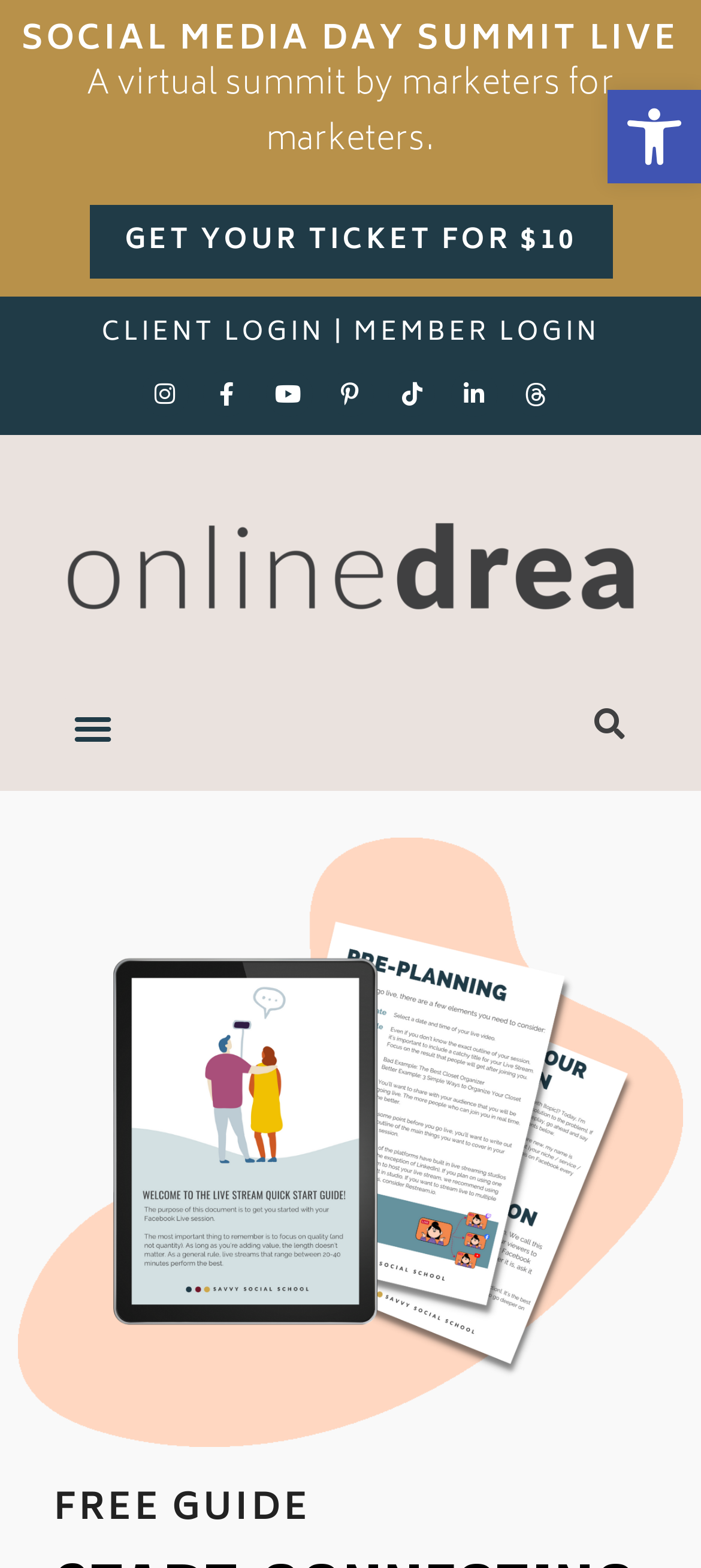Answer with a single word or phrase: 
How much does the ticket for the summit cost?

$10